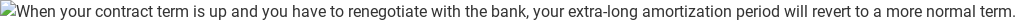What happens to borrowers at the end of a mortgage contract term?
Use the screenshot to answer the question with a single word or phrase.

They must renegotiate with their bank